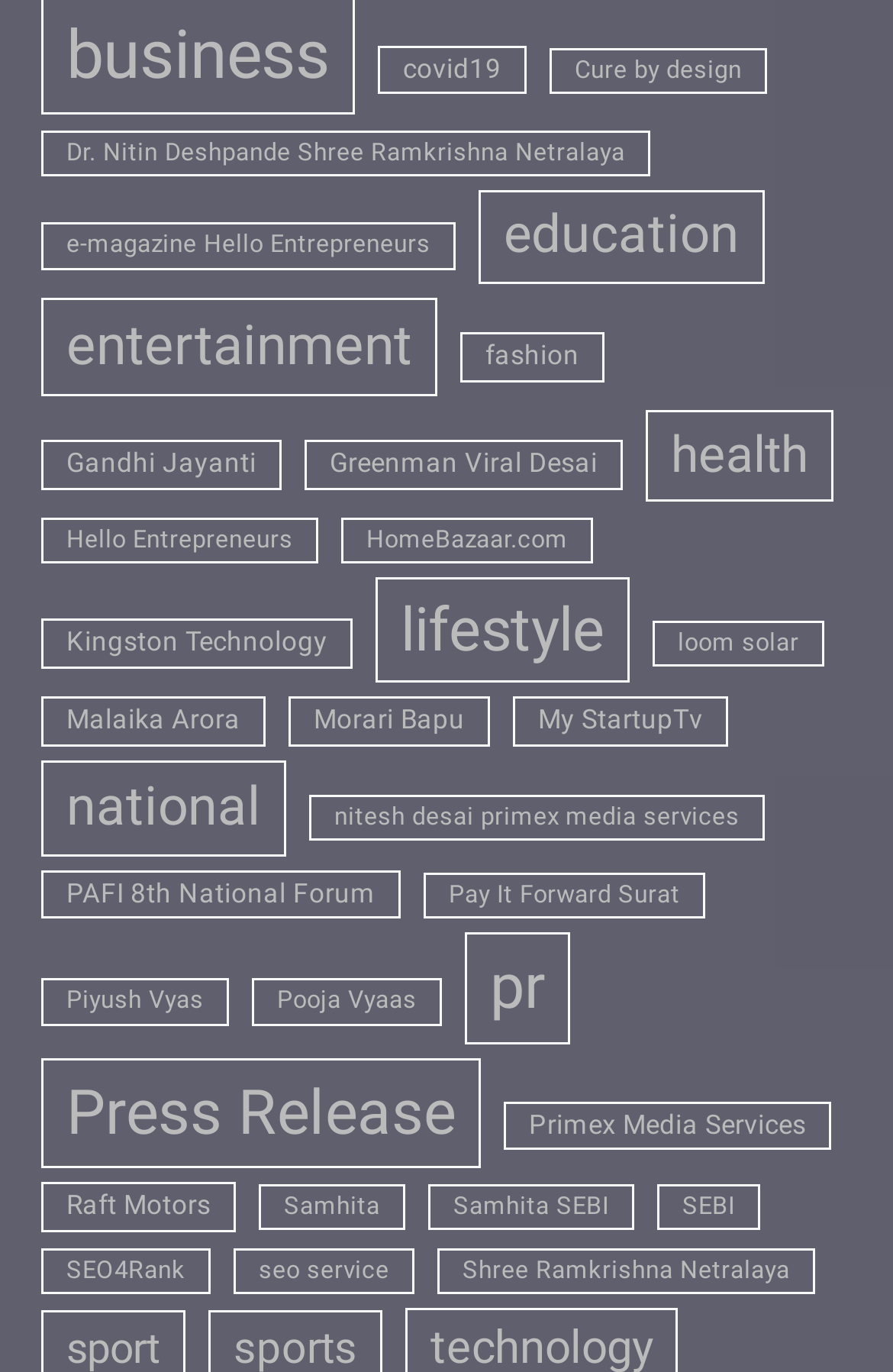Pinpoint the bounding box coordinates for the area that should be clicked to perform the following instruction: "Learn about health and wellness".

[0.723, 0.299, 0.933, 0.365]